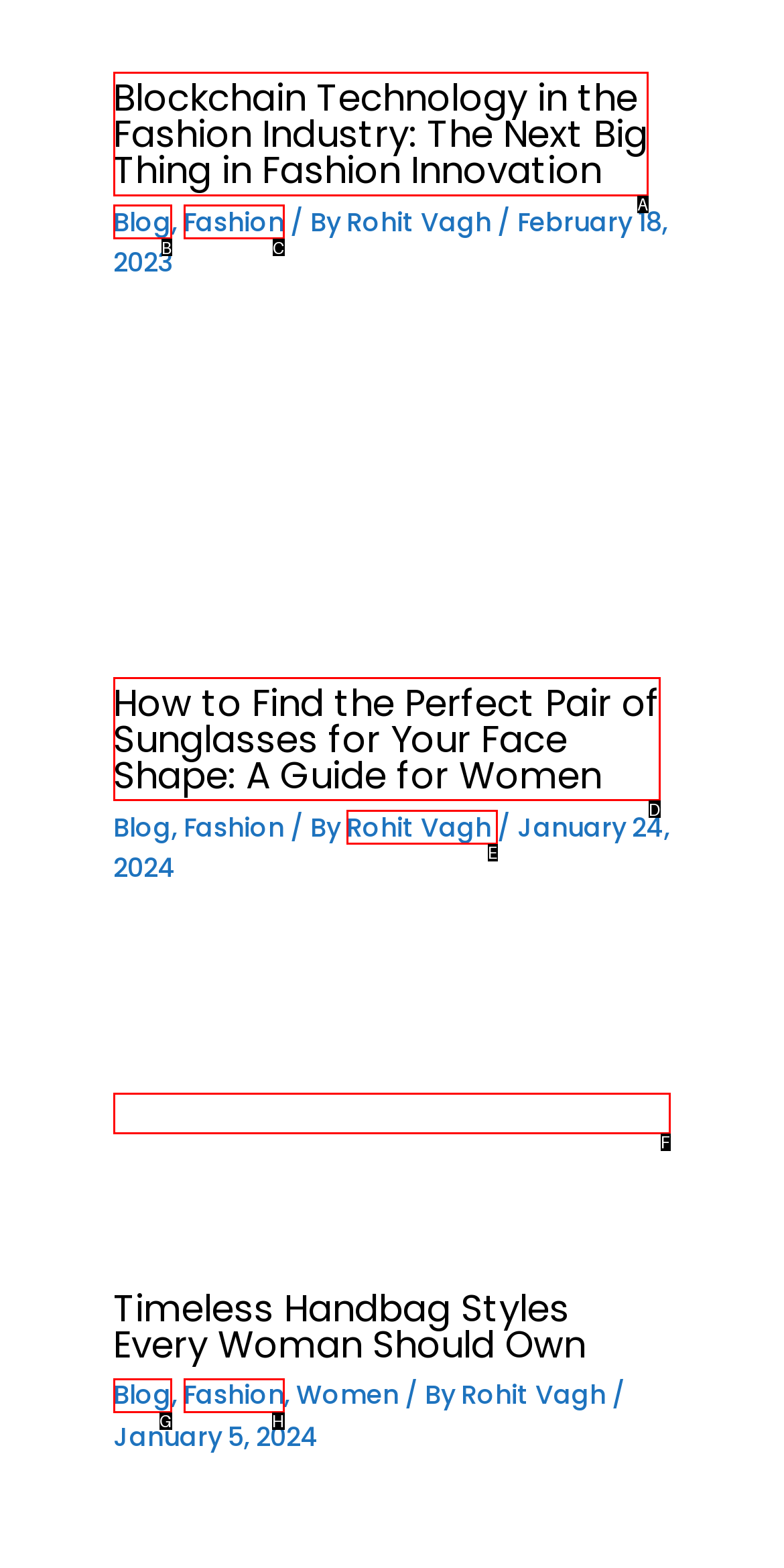Choose the letter of the option you need to click to View the article about Timeless Handbag Styles Every Woman Should Own. Answer with the letter only.

F